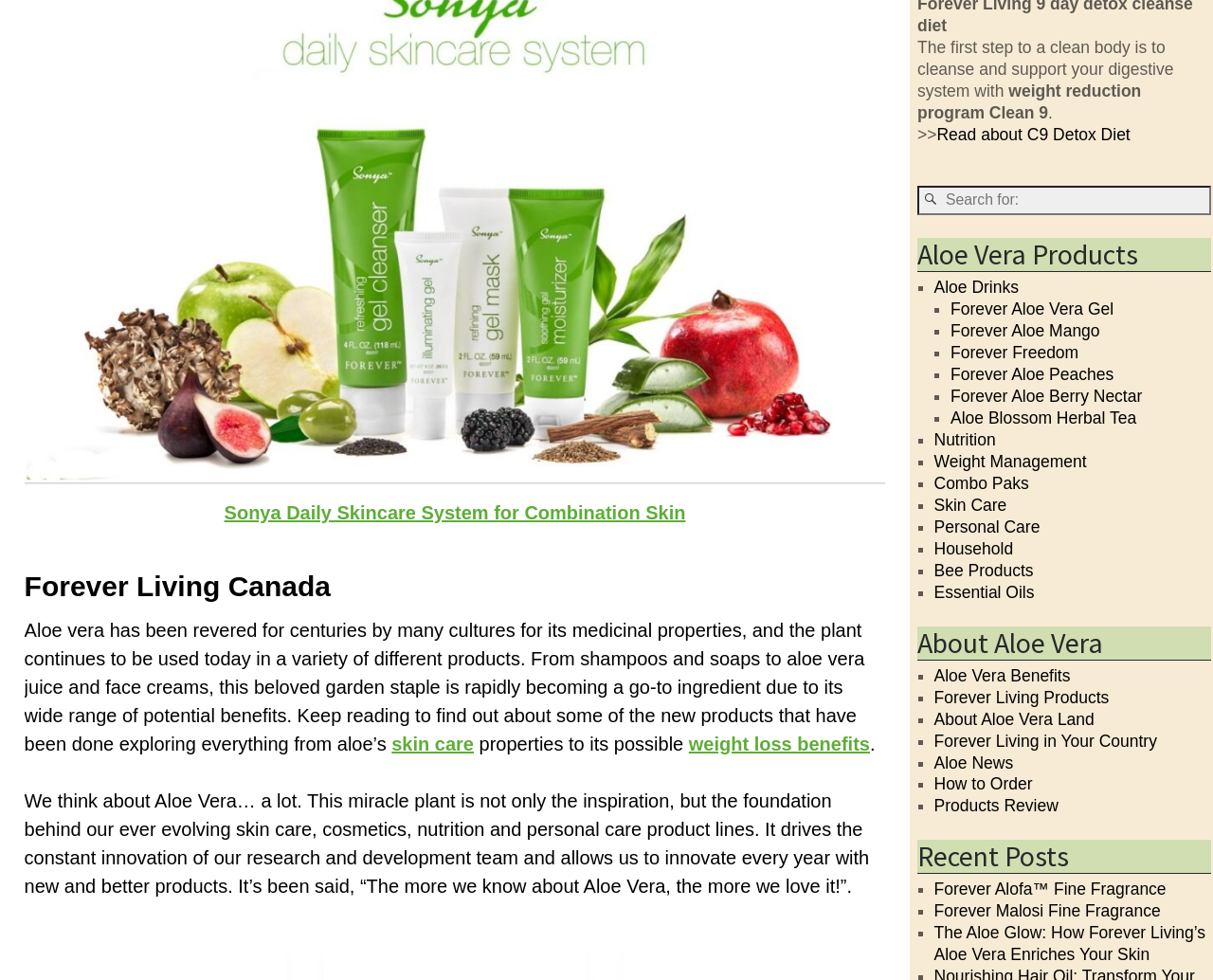Bounding box coordinates are specified in the format (top-left x, top-left y, bottom-right x, bottom-right y). All values are floating point numbers bounded between 0 and 1. Please provide the bounding box coordinate of the region this sentence describes: Nutrition

[0.77, 0.439, 0.821, 0.458]